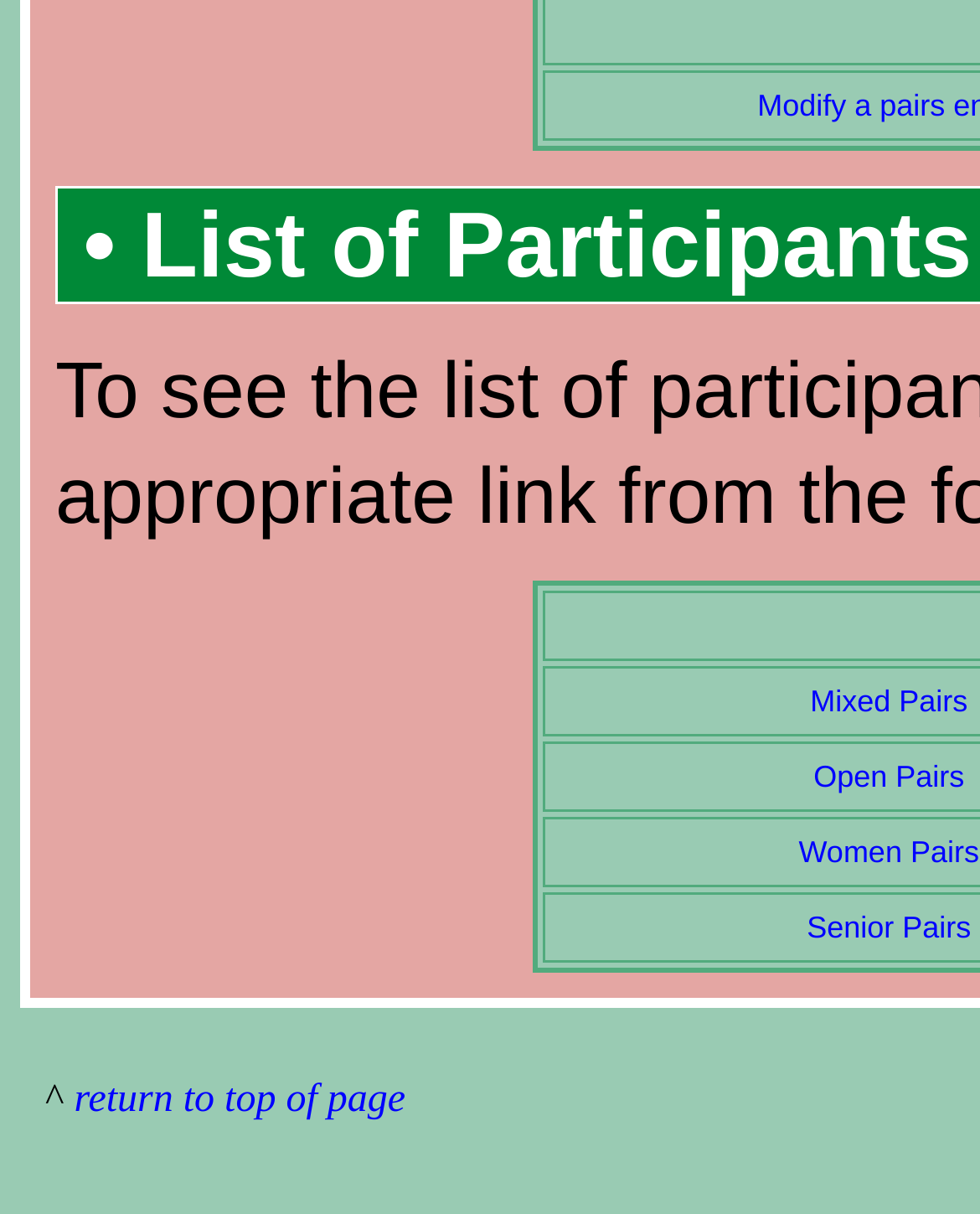Using the provided element description "Women Pairs", determine the bounding box coordinates of the UI element.

[0.815, 0.688, 0.999, 0.717]